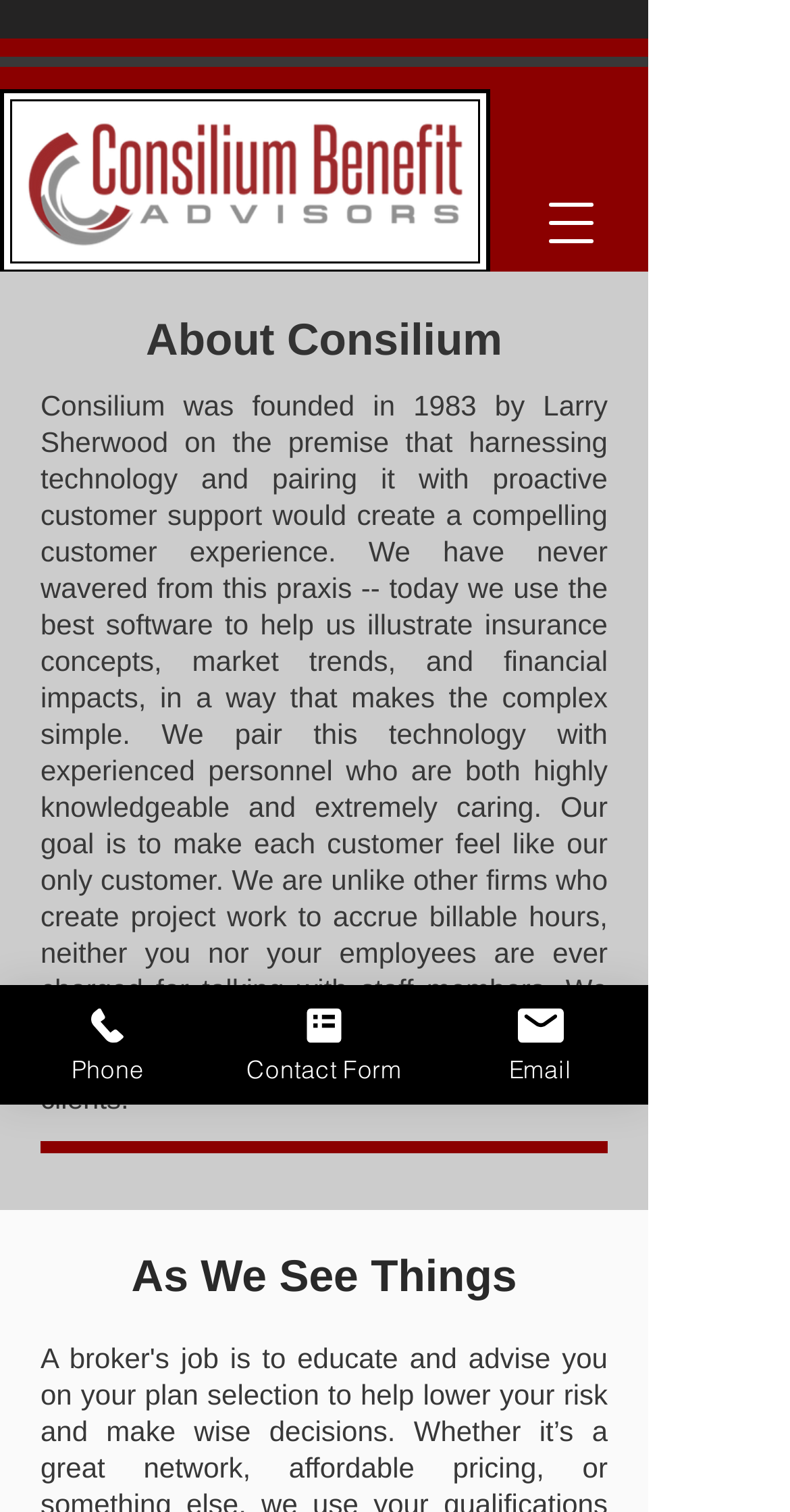Write an extensive caption that covers every aspect of the webpage.

The webpage is about Consilium, a company founded in 1983 by Larry Sherwood. At the top left of the page, there is a logo image, "Final_Colour.png". On the top right, there is a button to open a navigation menu. 

Below the logo, there is a heading "As We See Things" and another heading "About Consilium". Underneath these headings, there is a paragraph of text that describes the company's history, mission, and values. The text explains that Consilium was founded on the premise of harnessing technology and providing proactive customer support, and that the company aims to make each customer feel like their only customer.

At the bottom of the page, there are three links to contact the company: "Phone", "Contact Form", and "Email". Each link is accompanied by a small image. The "Phone" link is located at the bottom left, the "Contact Form" link is in the middle, and the "Email" link is at the bottom right.